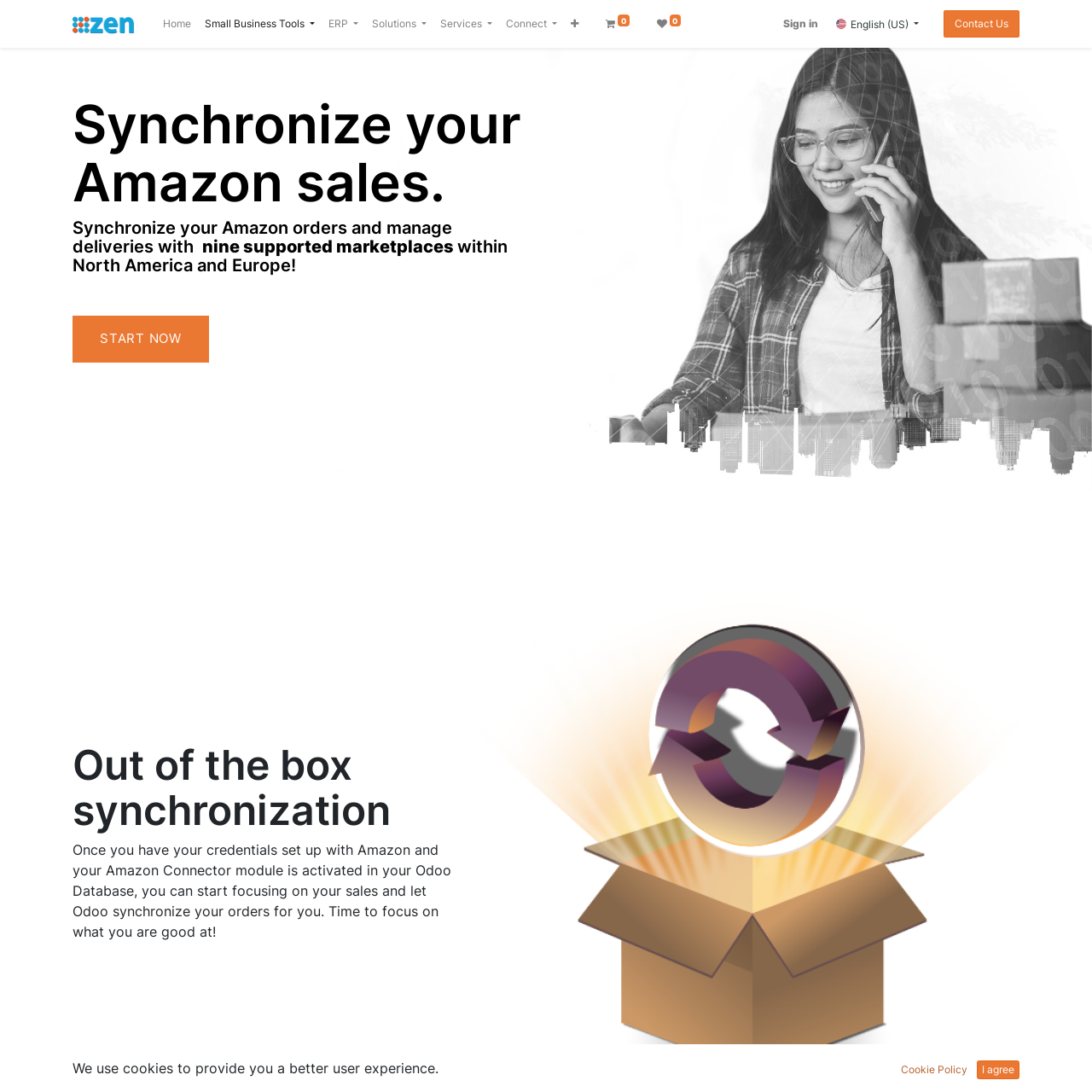Provide the bounding box coordinates of the area you need to click to execute the following instruction: "View ERP solutions".

[0.295, 0.009, 0.335, 0.035]